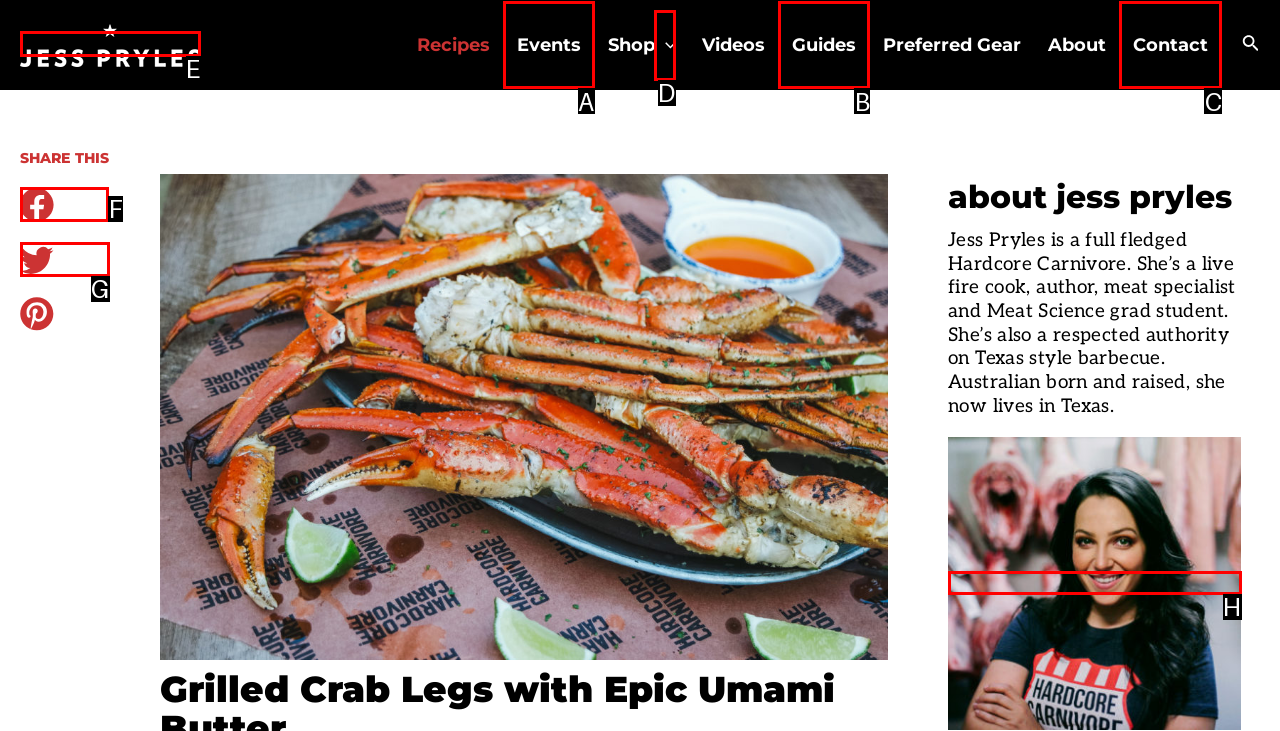Identify the correct letter of the UI element to click for this task: share on facebook
Respond with the letter from the listed options.

F